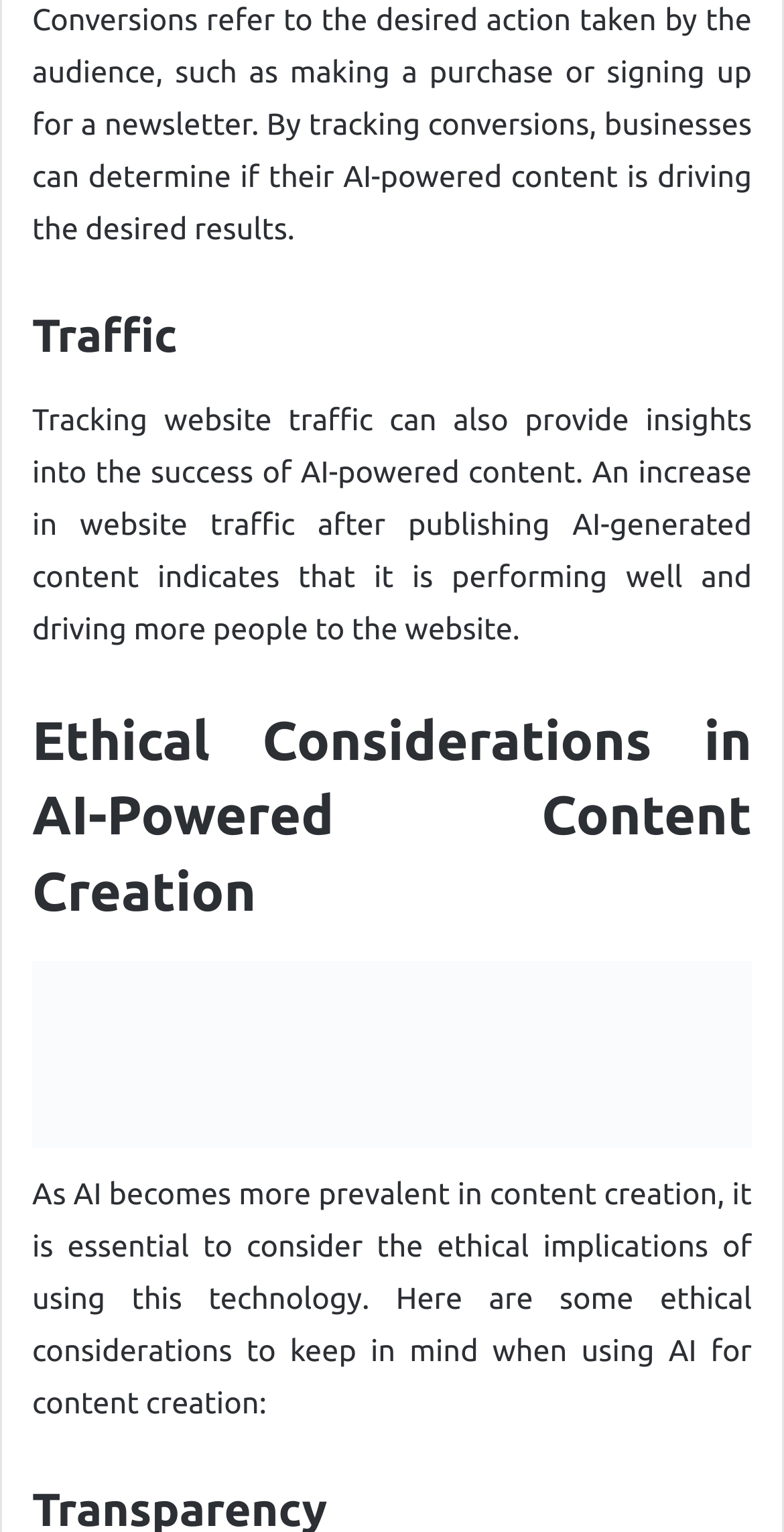Please provide the bounding box coordinate of the region that matches the element description: Pet. Coordinates should be in the format (top-left x, top-left y, bottom-right x, bottom-right y) and all values should be between 0 and 1.

[0.041, 0.959, 0.092, 0.978]